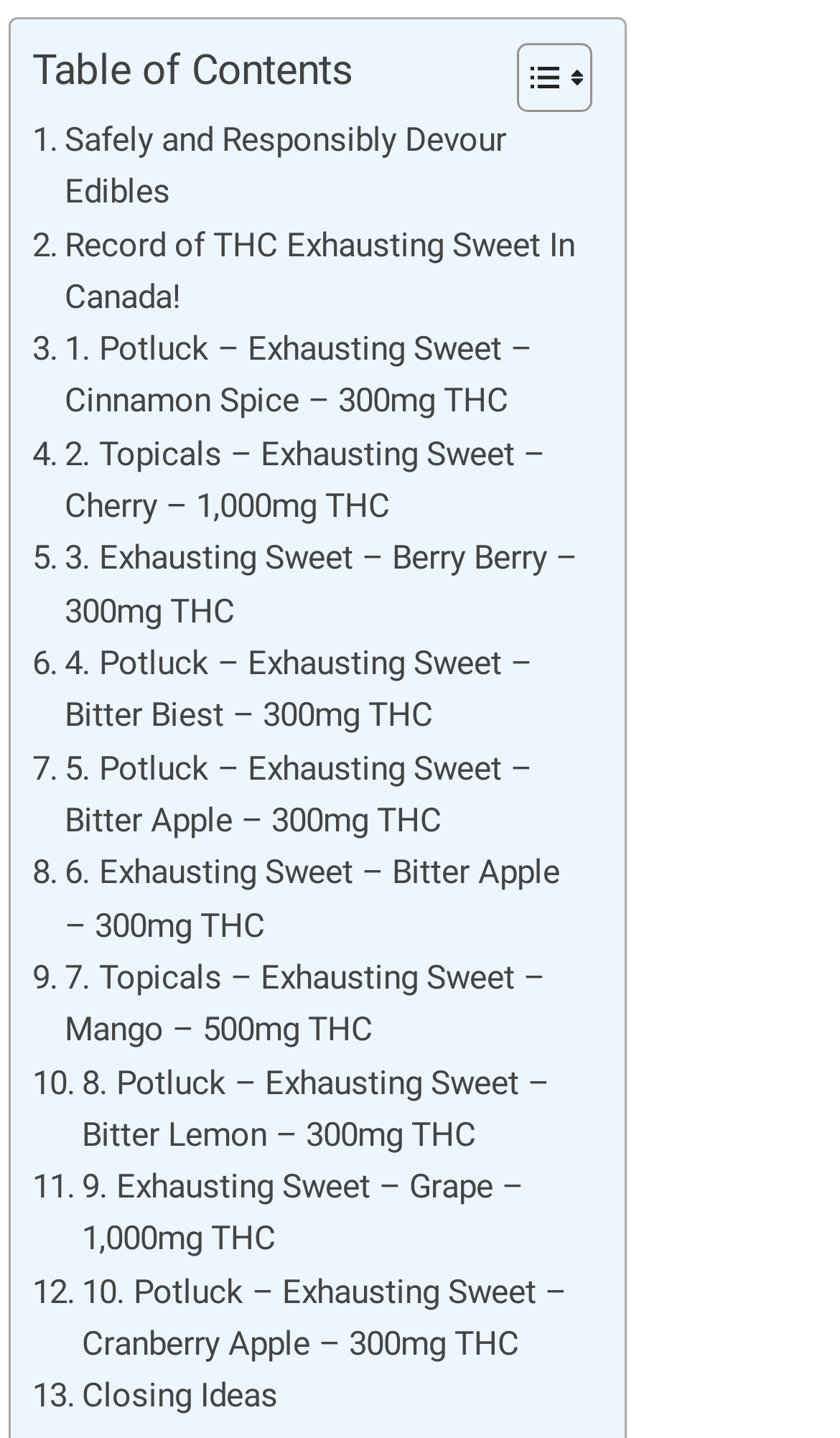How many links are there in the webpage?
Based on the image, give a concise answer in the form of a single word or short phrase.

11